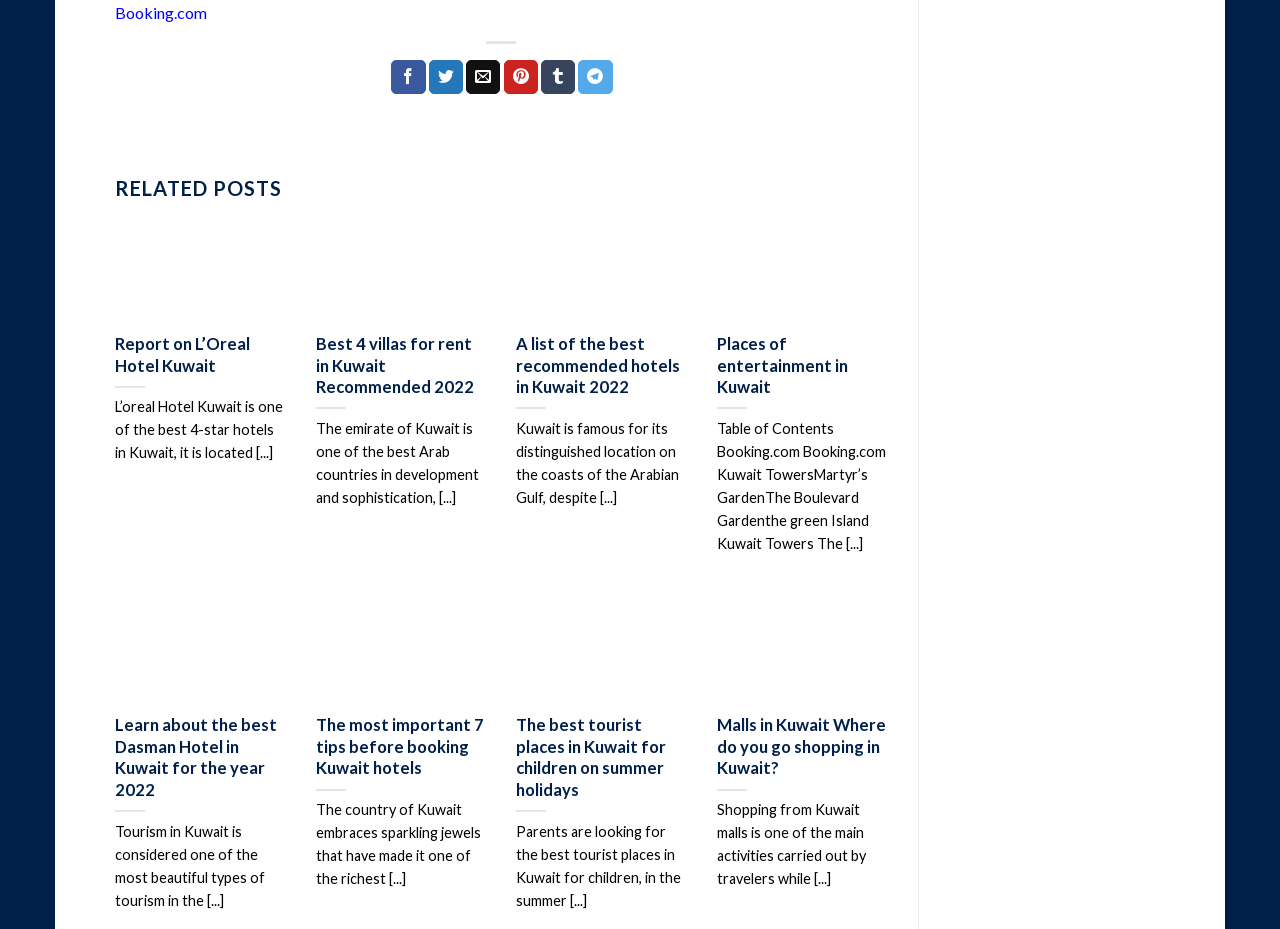Please indicate the bounding box coordinates of the element's region to be clicked to achieve the instruction: "Learn about 'The best tourist places in Kuwait for children on summer holidays'". Provide the coordinates as four float numbers between 0 and 1, i.e., [left, top, right, bottom].

[0.403, 0.77, 0.537, 0.863]